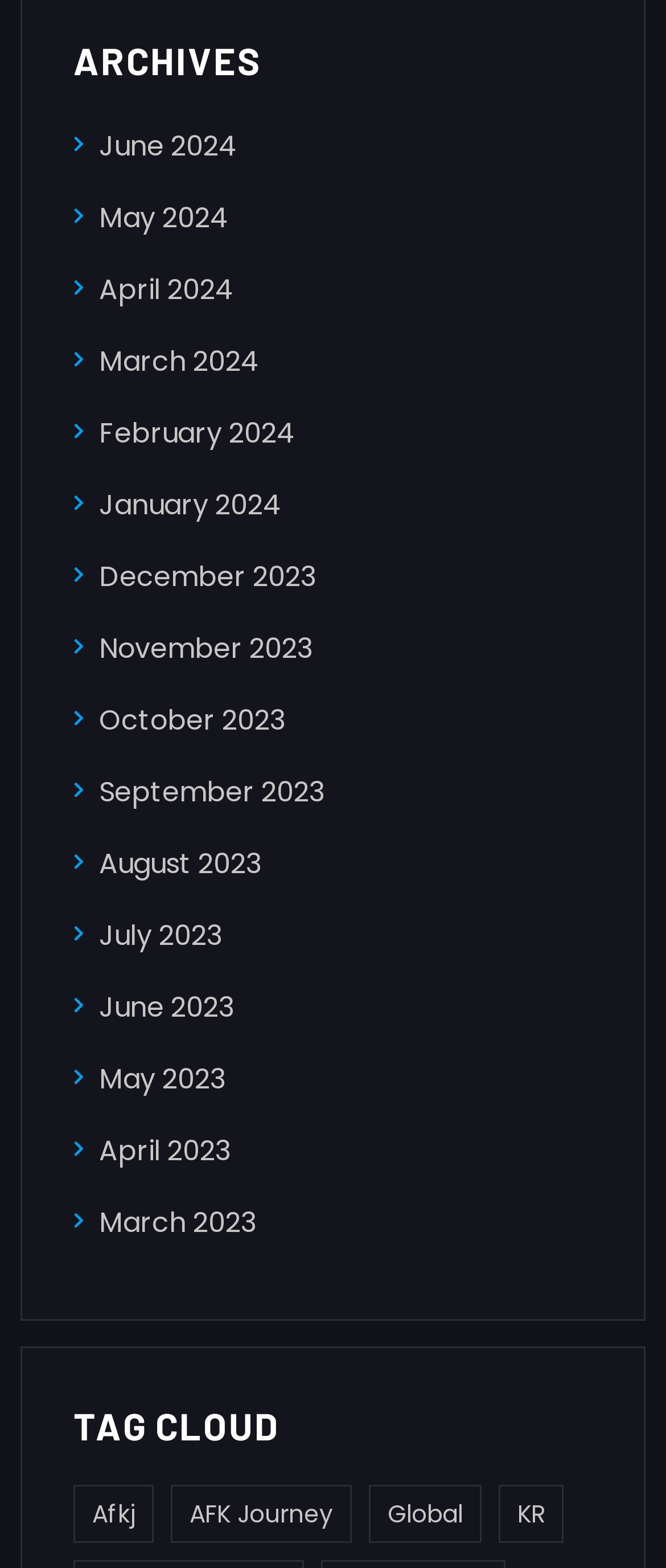Find the bounding box of the web element that fits this description: "KR".

[0.749, 0.947, 0.846, 0.984]